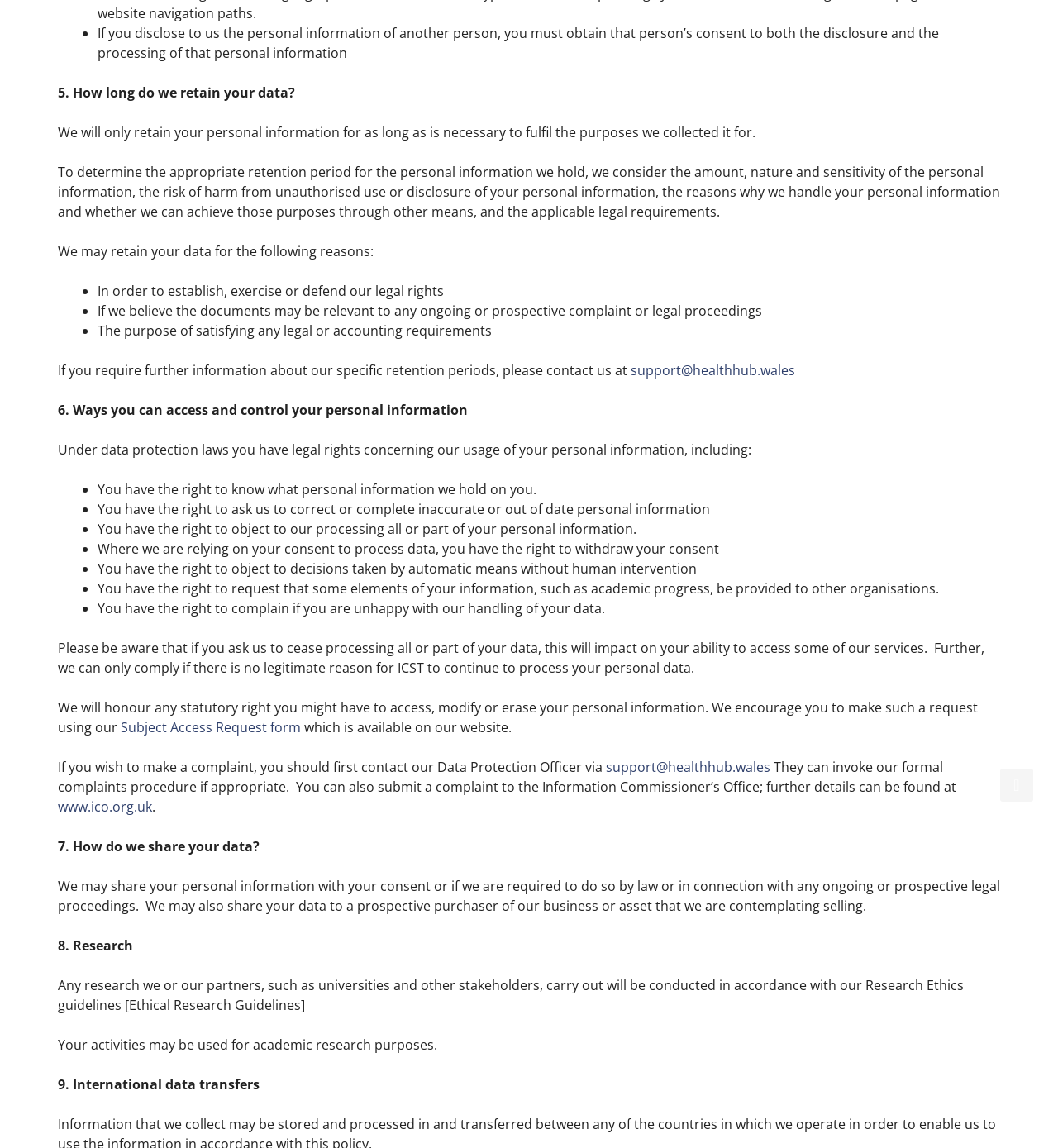Refer to the screenshot and answer the following question in detail:
What is the purpose of research conducted by the organization?

According to the webpage, any research conducted by the organization or its partners will be conducted in accordance with the Research Ethics guidelines, and may be used for academic research purposes.